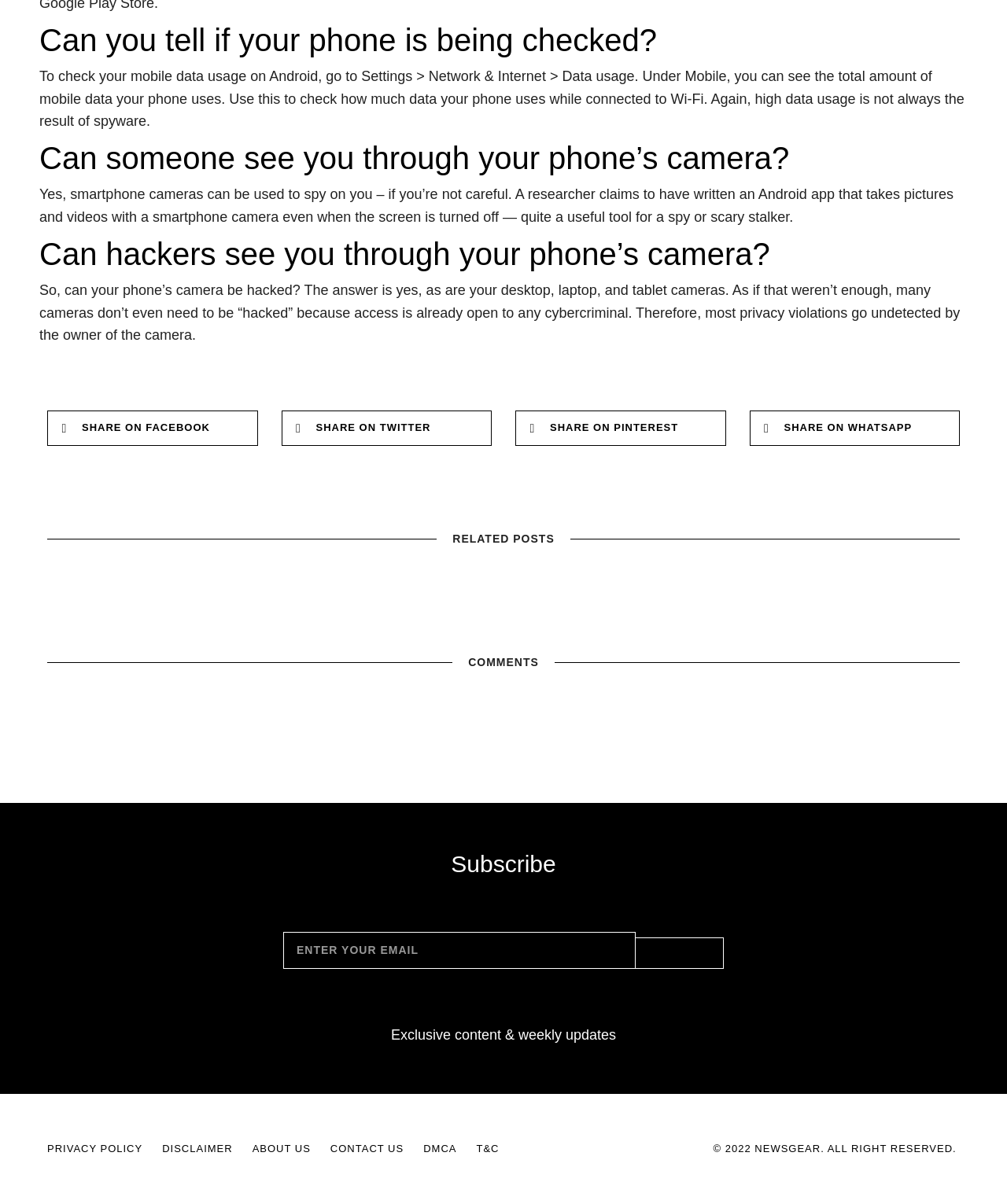Please identify the bounding box coordinates of the element I should click to complete this instruction: 'Search'. The coordinates should be given as four float numbers between 0 and 1, like this: [left, top, right, bottom].

None